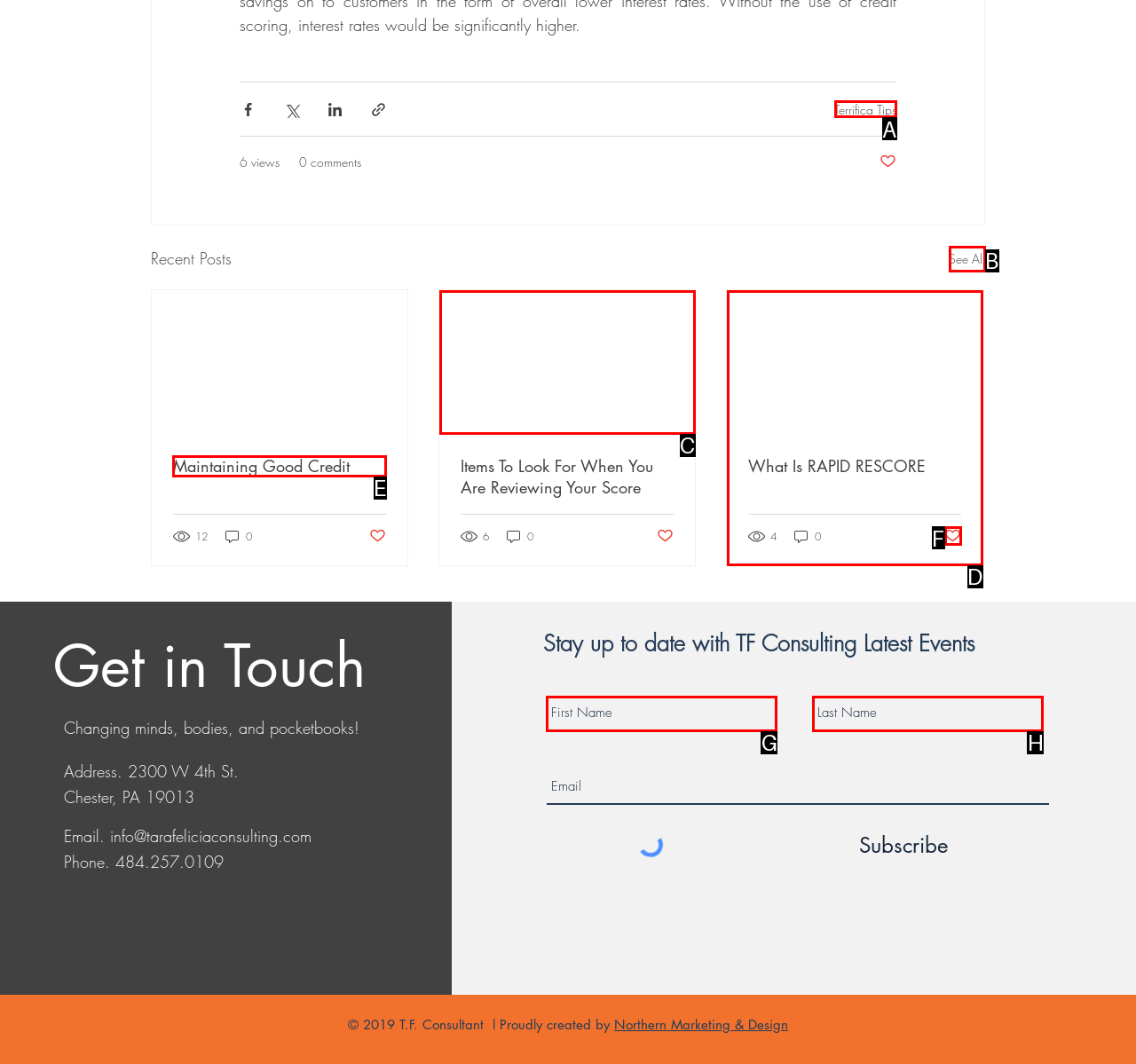Tell me the letter of the UI element I should click to accomplish the task: Read the article about Maintaining Good Credit based on the choices provided in the screenshot.

E